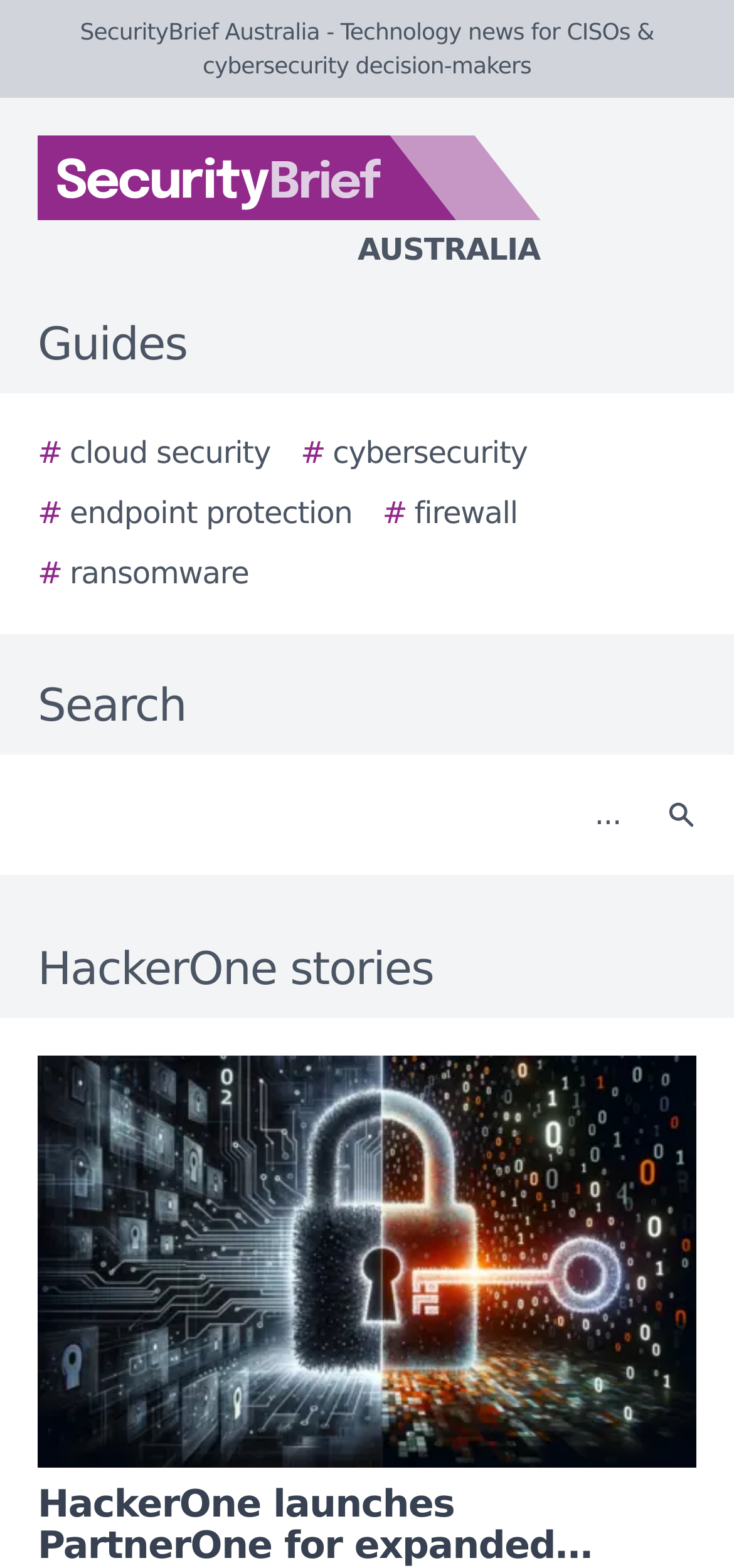Please specify the bounding box coordinates of the region to click in order to perform the following instruction: "Click on the Search button".

[0.877, 0.491, 0.979, 0.548]